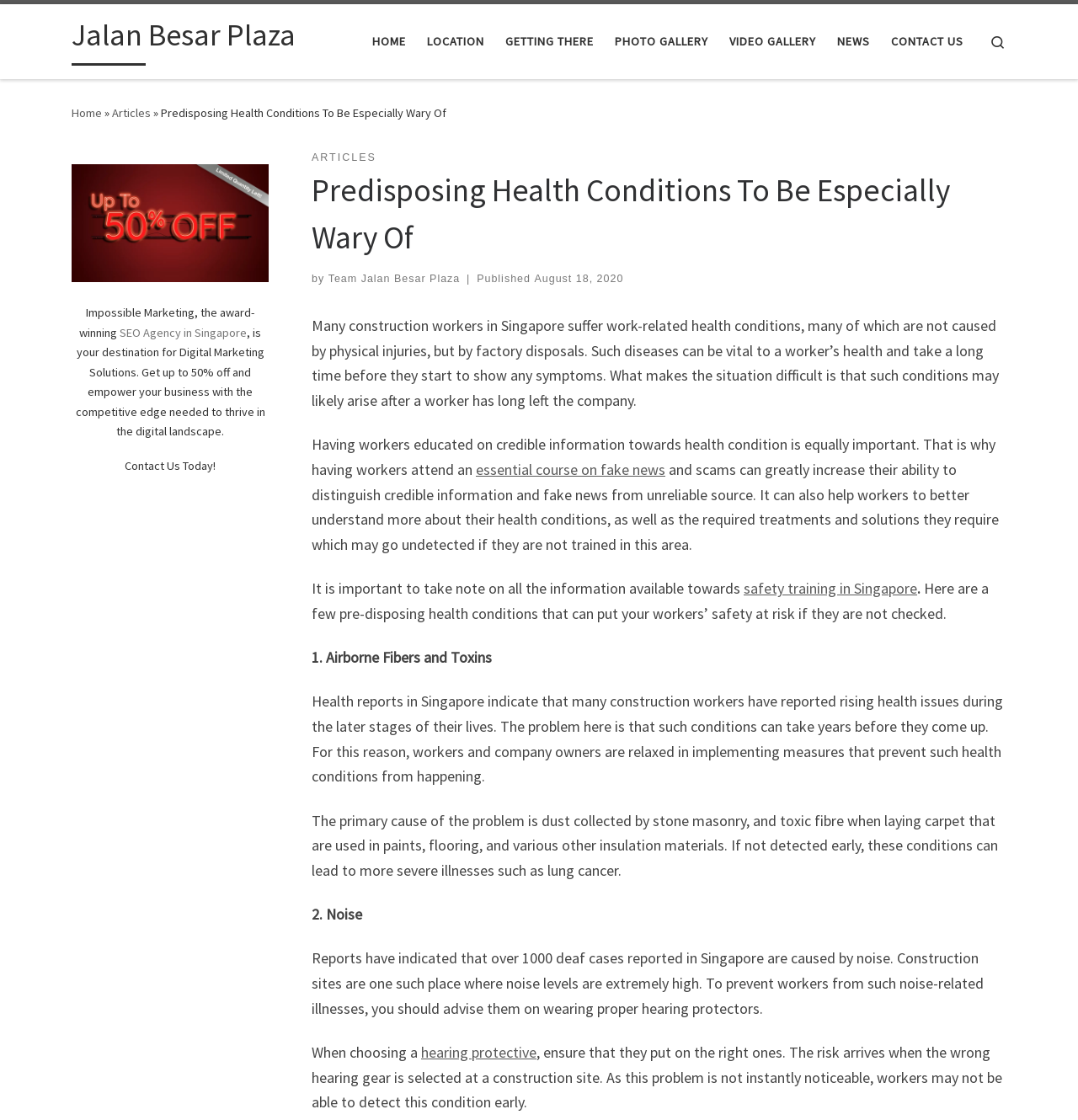What is the purpose of the essential course on fake news?
Provide an in-depth answer to the question, covering all aspects.

According to the webpage, the essential course on fake news is important for workers to attend because it can help them distinguish credible information and fake news from unreliable sources.